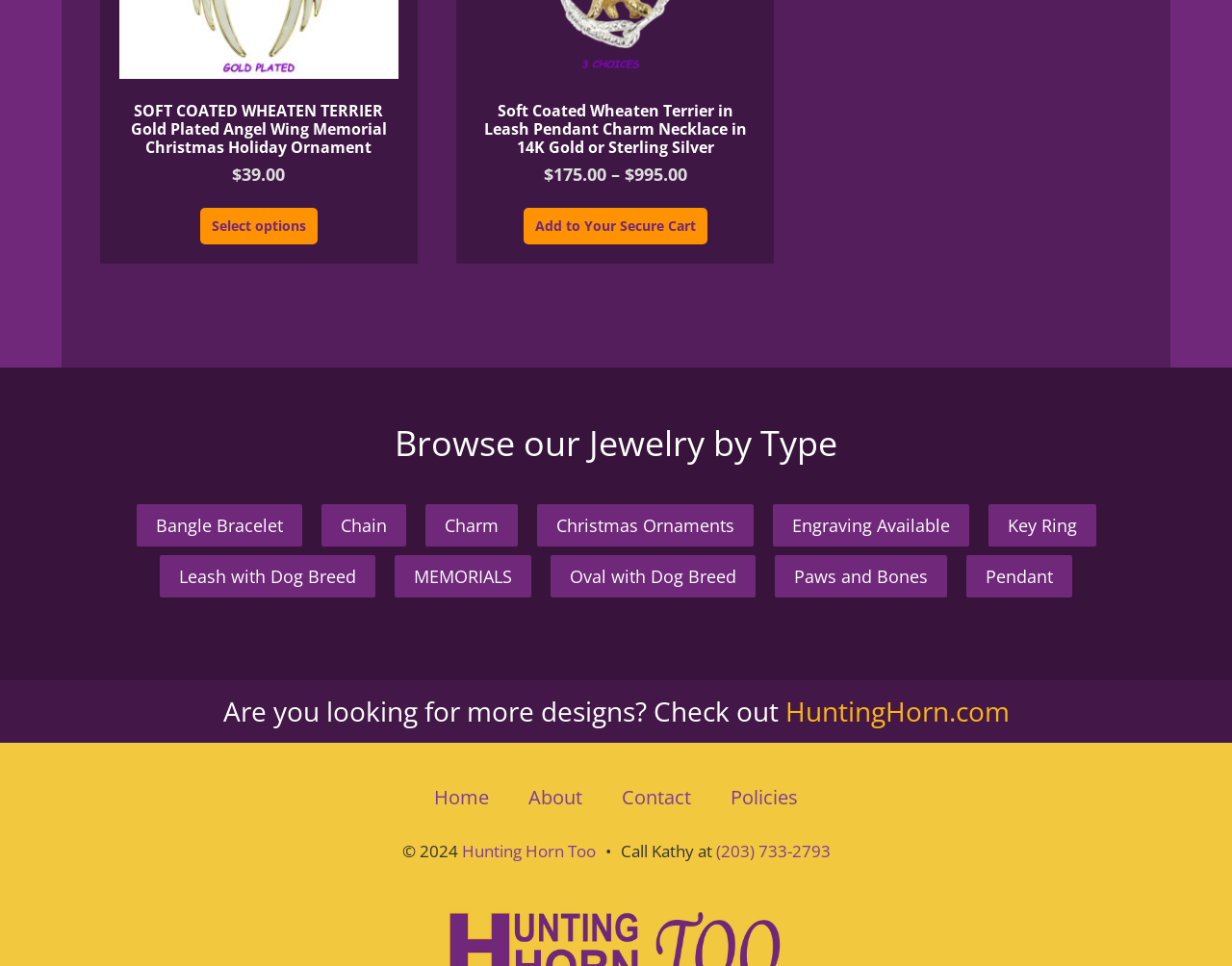Respond to the question below with a concise word or phrase:
What is the phone number to contact Kathy?

(203) 733-2793